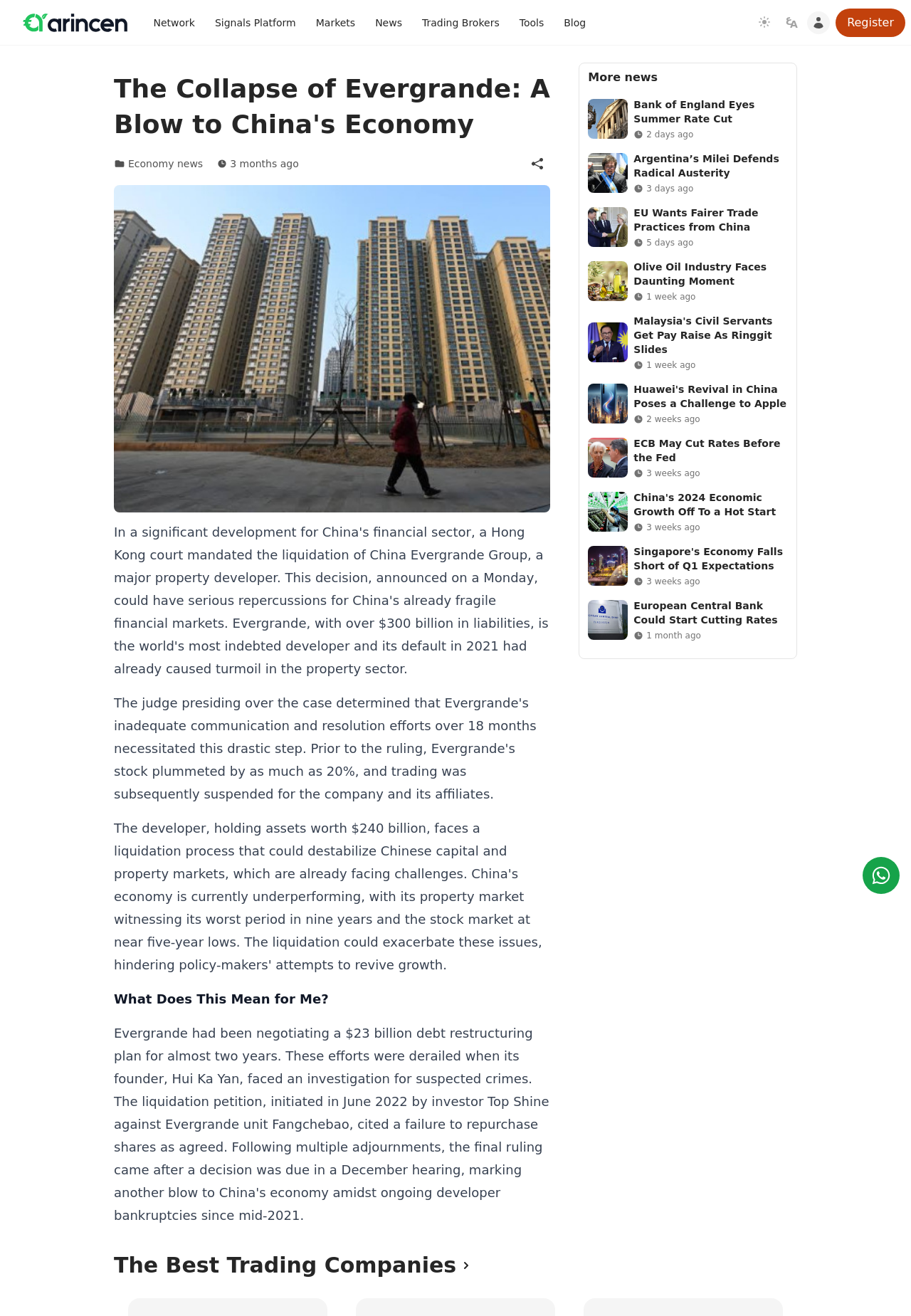Please find the main title text of this webpage.

The Collapse of Evergrande: A Blow to China's Economy